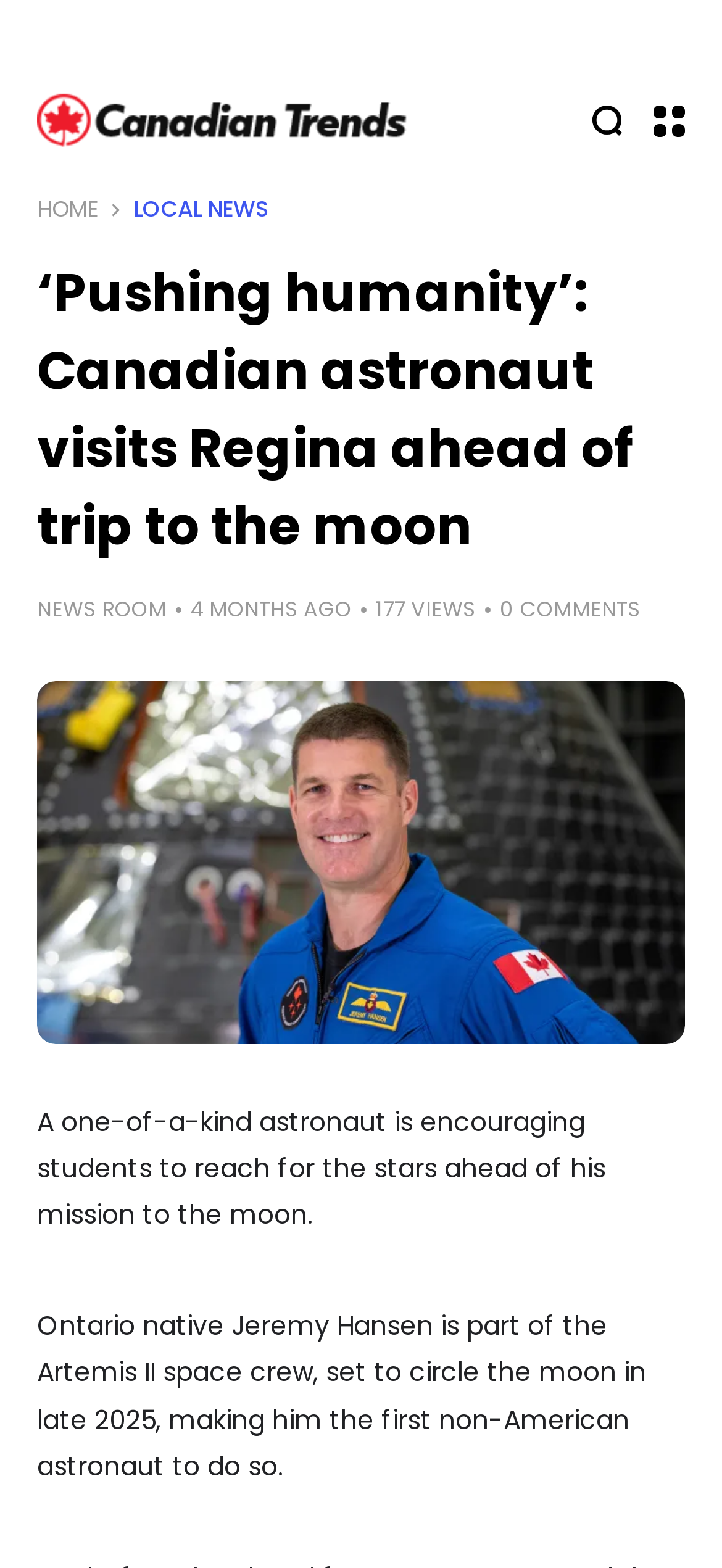Please identify the coordinates of the bounding box for the clickable region that will accomplish this instruction: "search for something".

[0.818, 0.066, 0.864, 0.087]